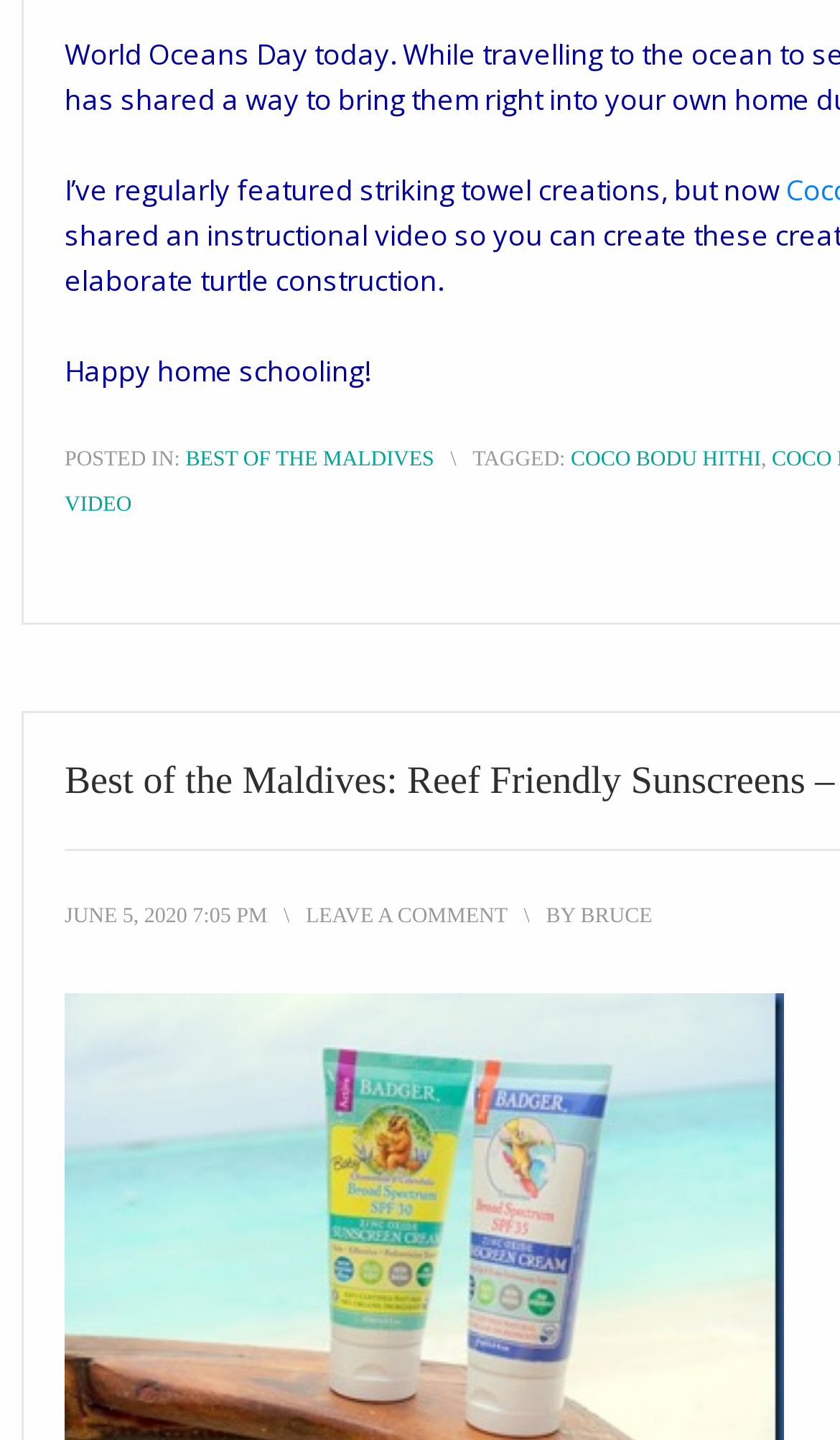Use a single word or phrase to answer the question: 
Who is the author of the post?

BRUCE